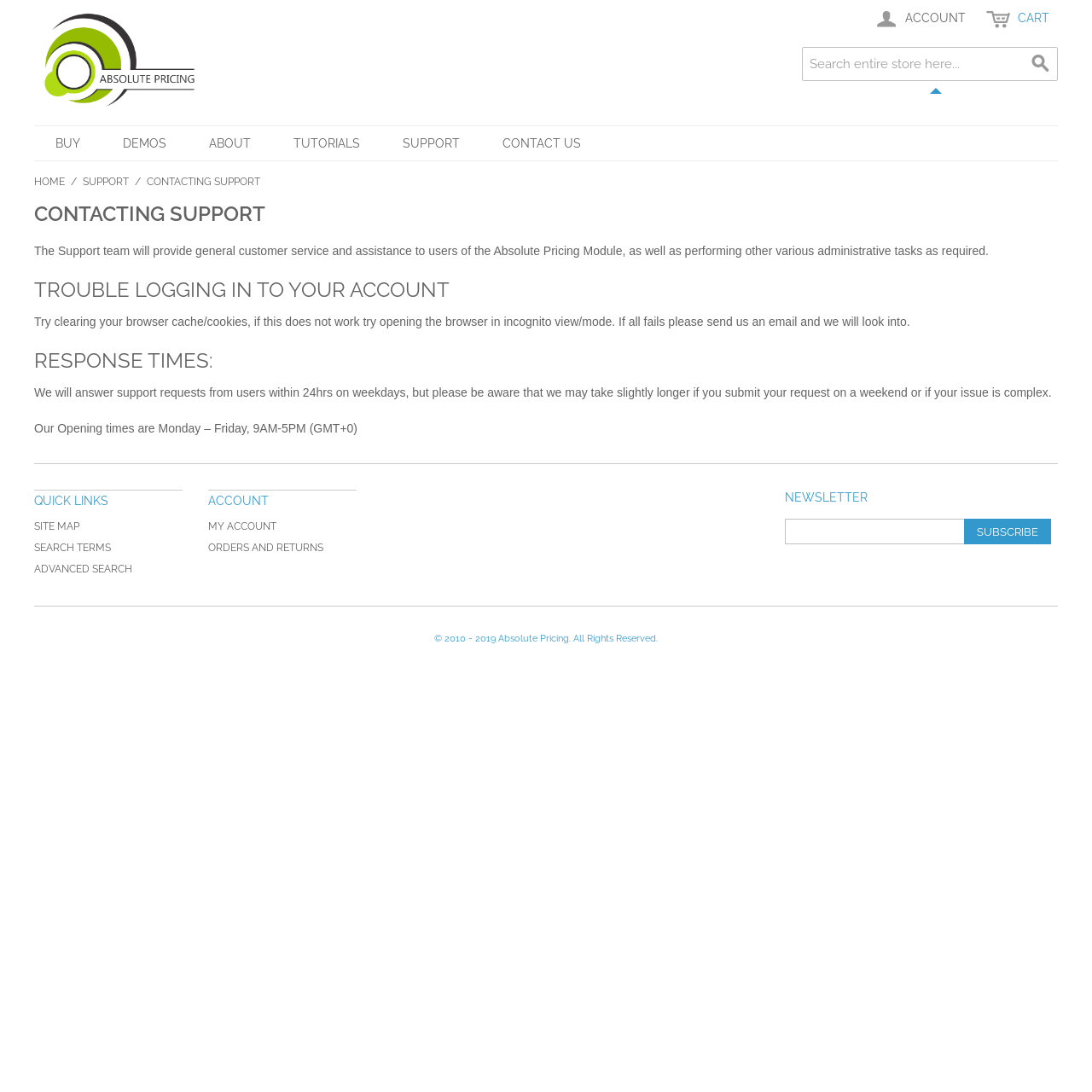Please provide the bounding box coordinates for the element that needs to be clicked to perform the following instruction: "Search for something". The coordinates should be given as four float numbers between 0 and 1, i.e., [left, top, right, bottom].

[0.734, 0.043, 0.969, 0.074]